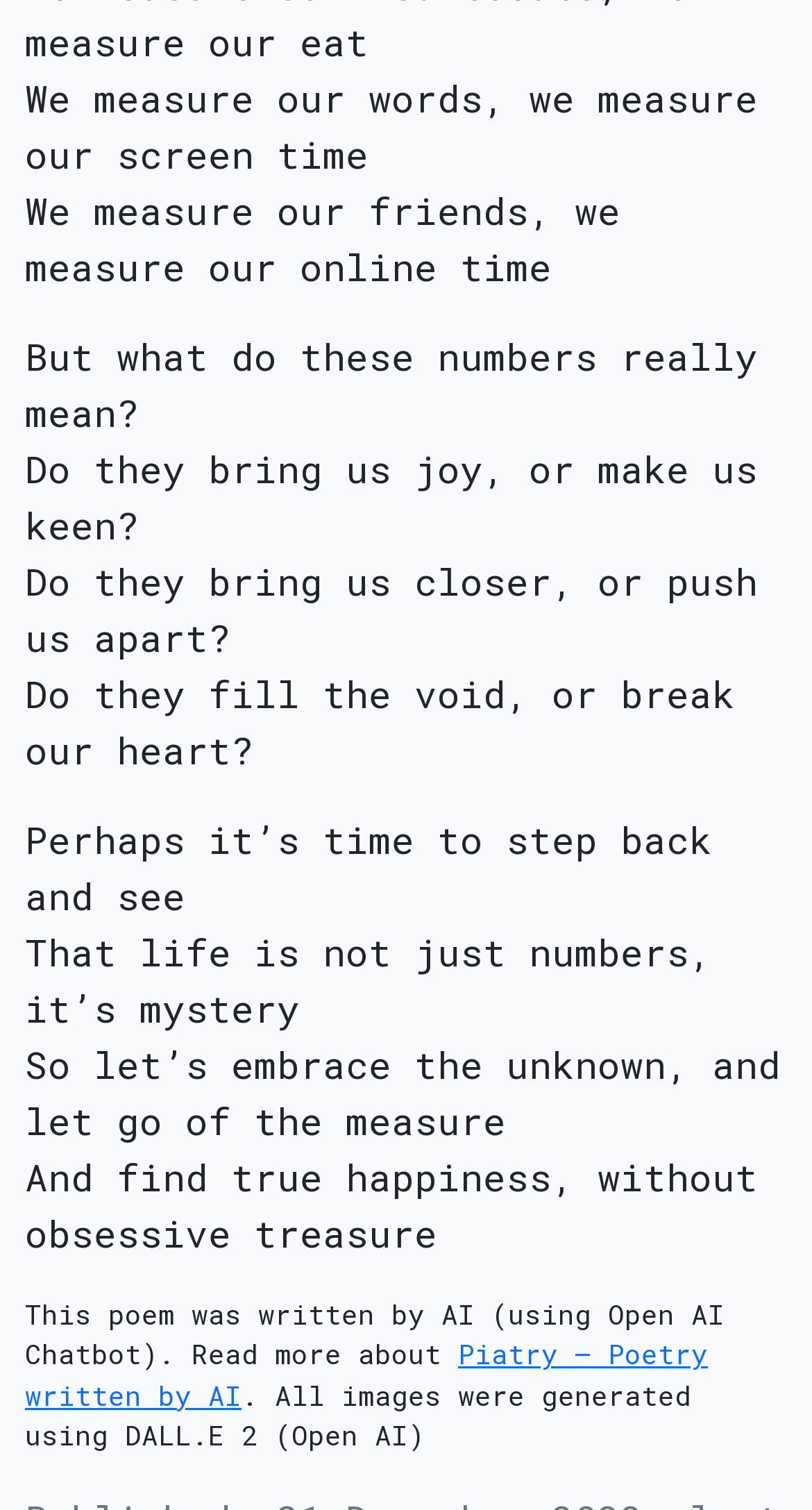Can you give a comprehensive explanation to the question given the content of the image?
What is the source of the poem?

The poem was written by AI using Open AI Chatbot, as mentioned in the text 'This poem was written by AI (using Open AI Chatbot). Read more about...'.